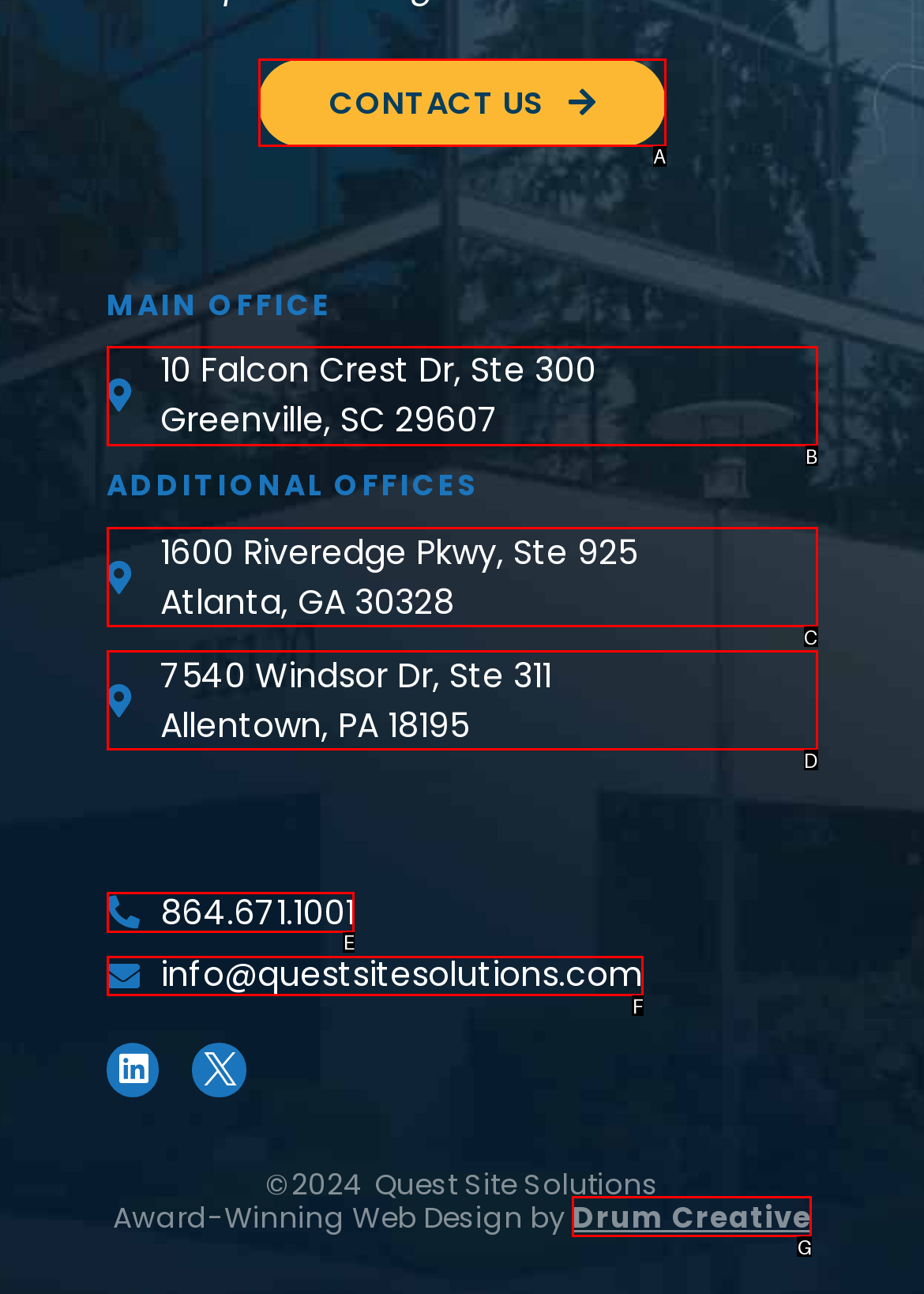Given the description: Drum Creative, select the HTML element that matches it best. Reply with the letter of the chosen option directly.

G